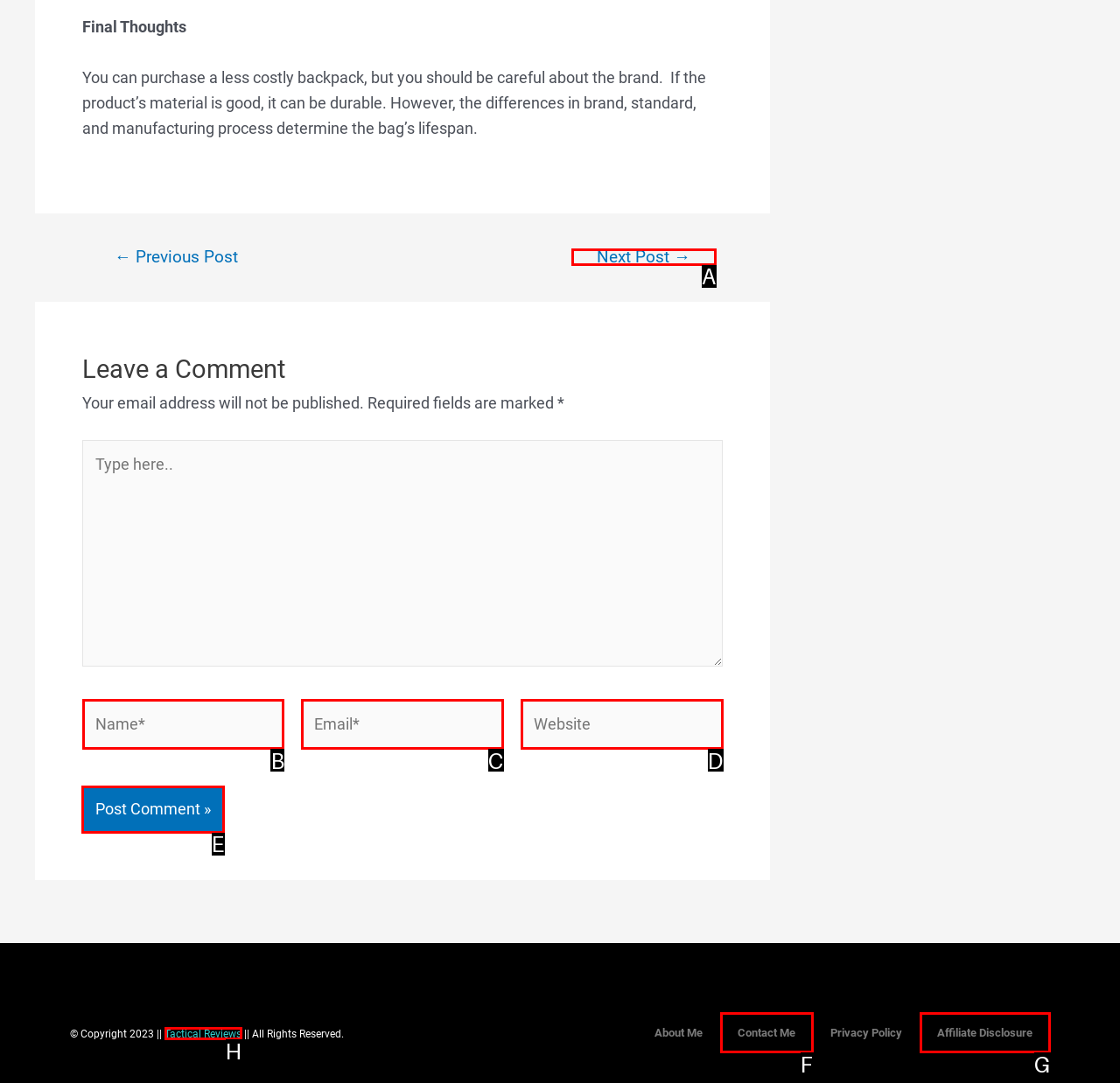Choose the UI element to click on to achieve this task: Click to post a comment. Reply with the letter representing the selected element.

E